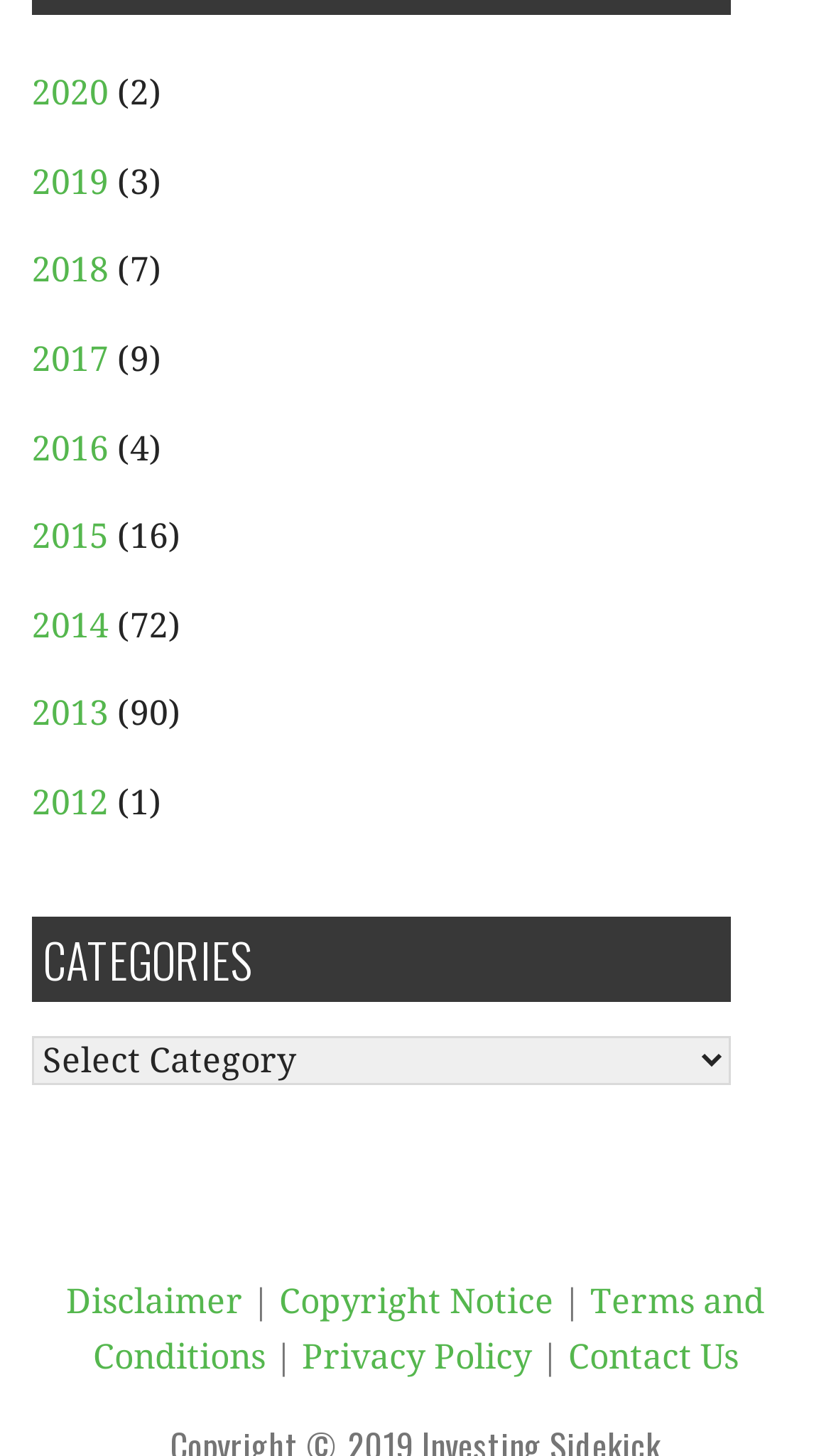From the given element description: "Terms and Conditions", find the bounding box for the UI element. Provide the coordinates as four float numbers between 0 and 1, in the order [left, top, right, bottom].

[0.112, 0.881, 0.921, 0.946]